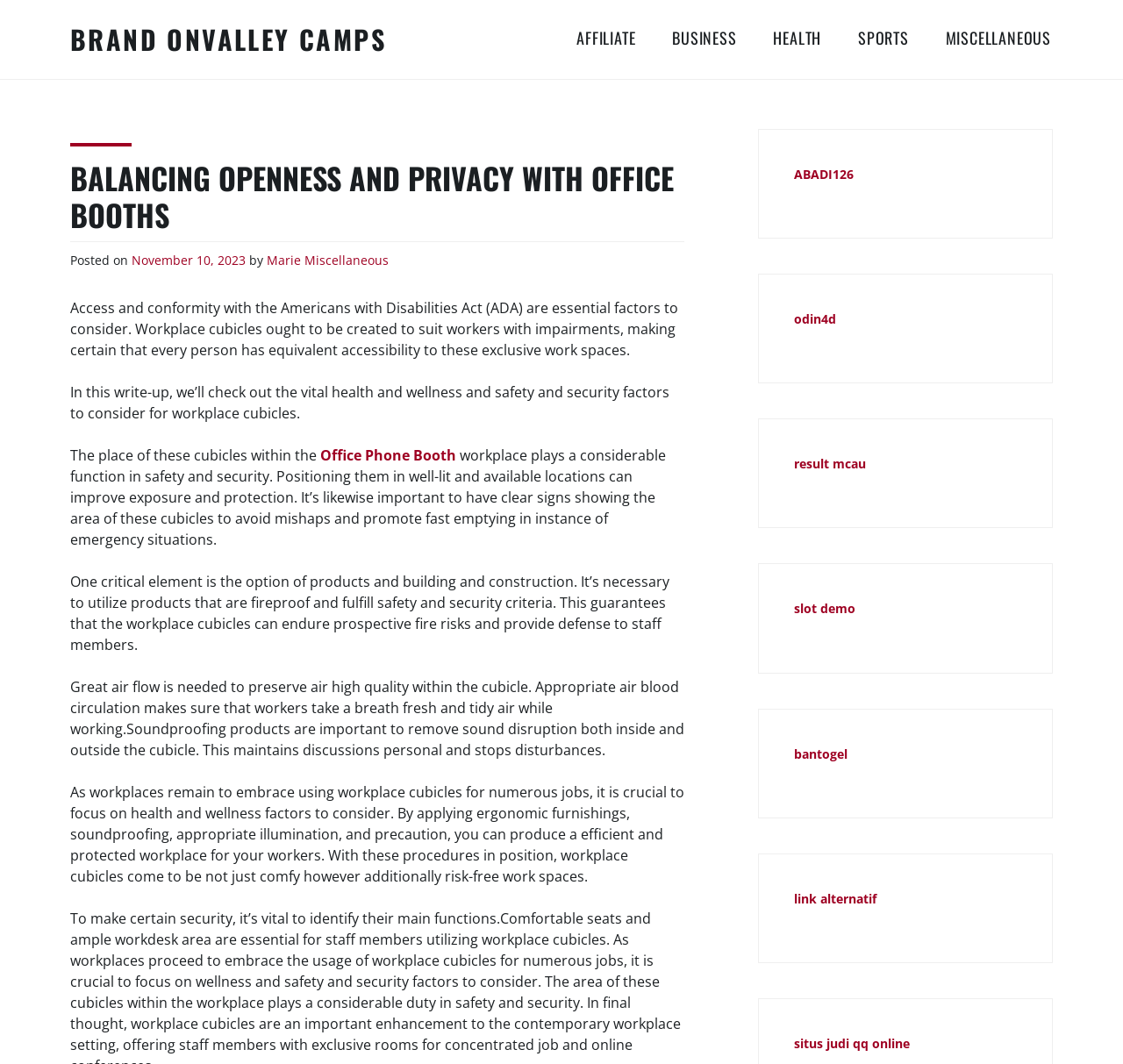Identify the bounding box coordinates for the region to click in order to carry out this instruction: "Click on the 'Miscellaneous' link". Provide the coordinates using four float numbers between 0 and 1, formatted as [left, top, right, bottom].

[0.271, 0.237, 0.346, 0.254]